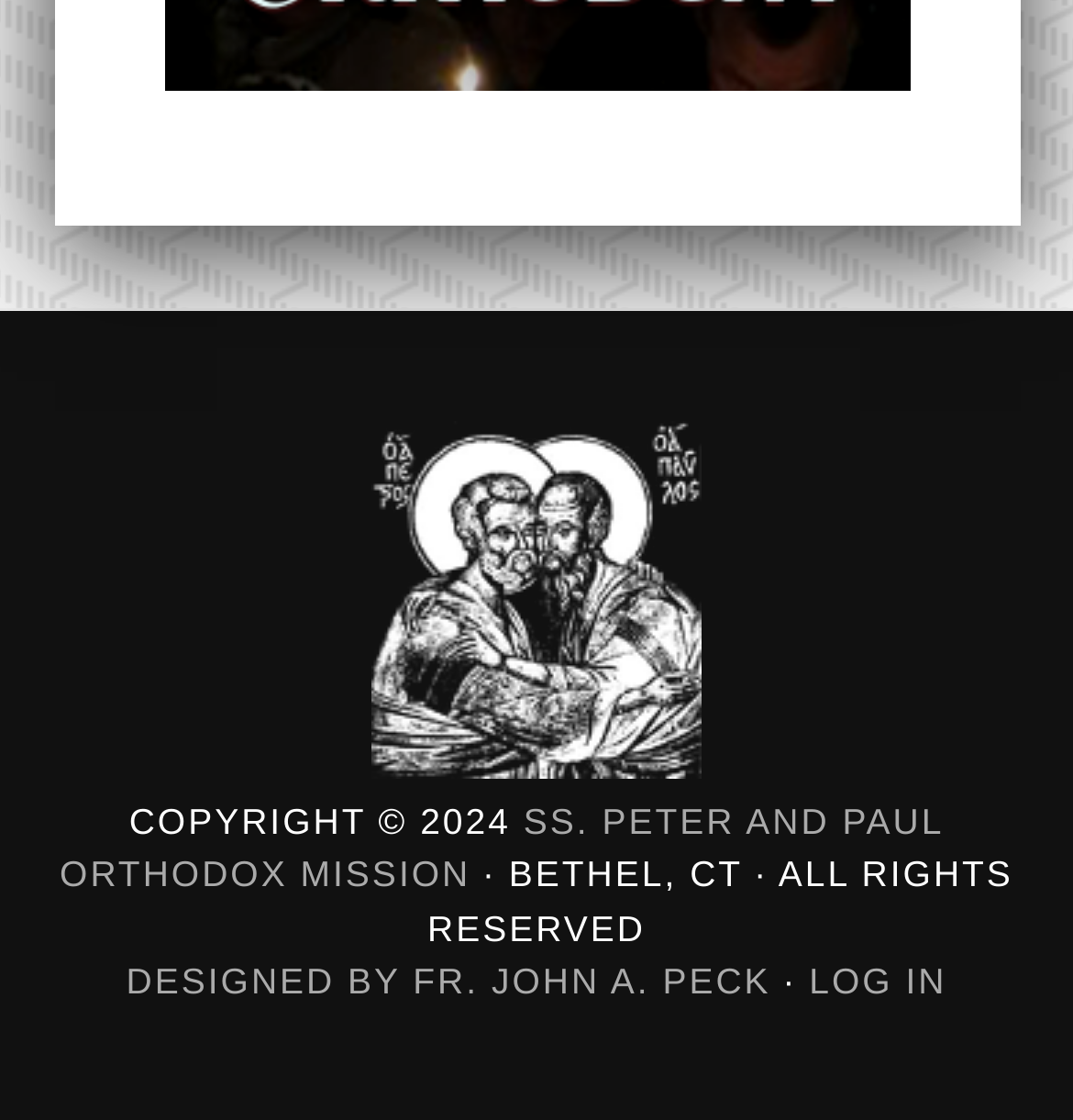Where is the Orthodox Mission located?
Provide a one-word or short-phrase answer based on the image.

BETHEL, CT